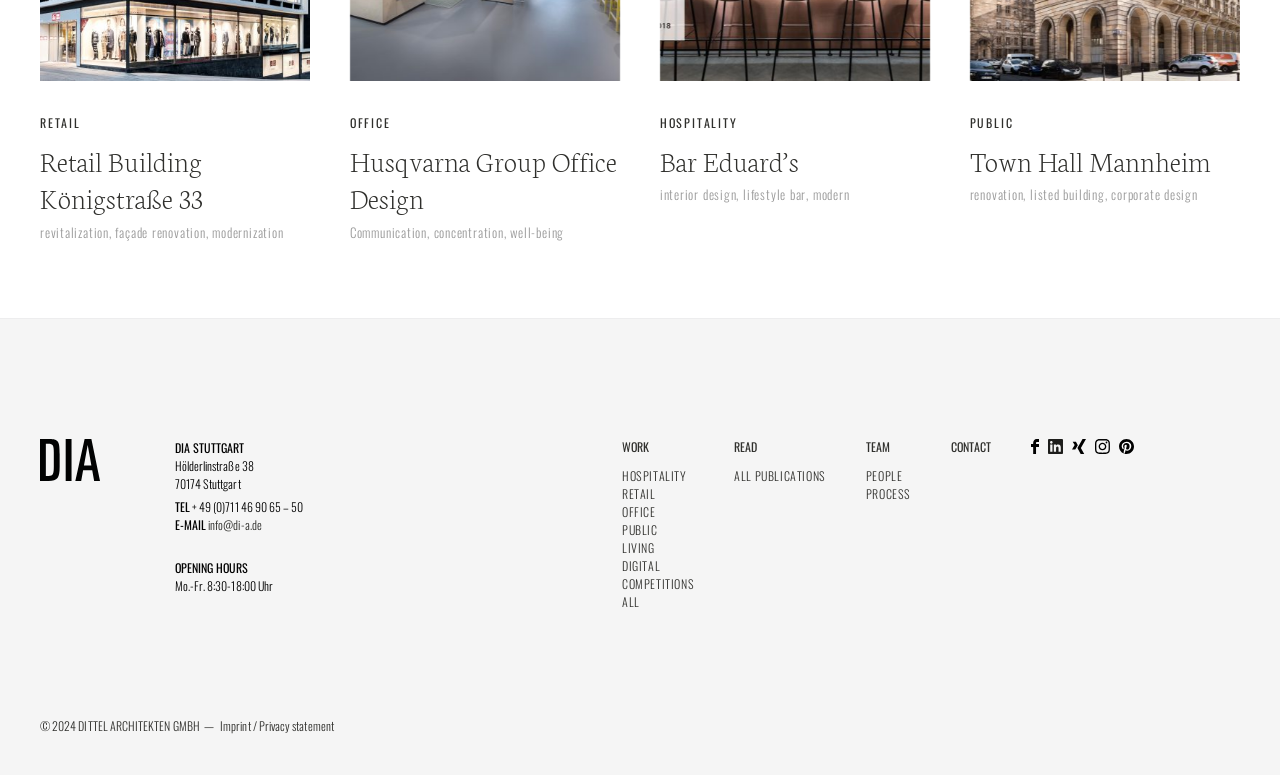What is the address of DIA Stuttgart?
Provide a detailed answer to the question using information from the image.

I found the address by looking at the contentinfo section of the webpage, where it lists the address as 'Hölderlinstraße 38' and '70174 Stuttgart'.